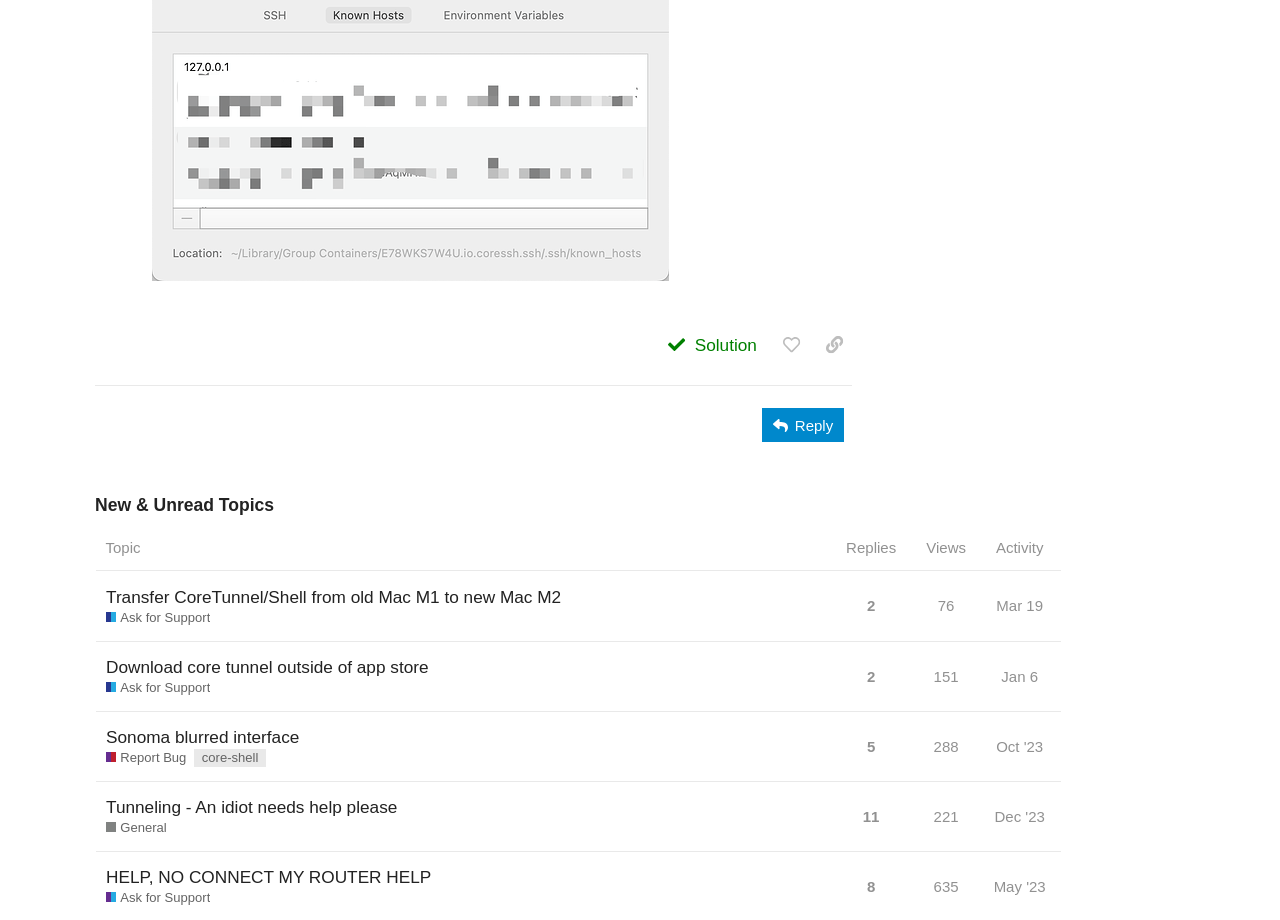Specify the bounding box coordinates (top-left x, top-left y, bottom-right x, bottom-right y) of the UI element in the screenshot that matches this description: Mar 19

[0.774, 0.633, 0.819, 0.684]